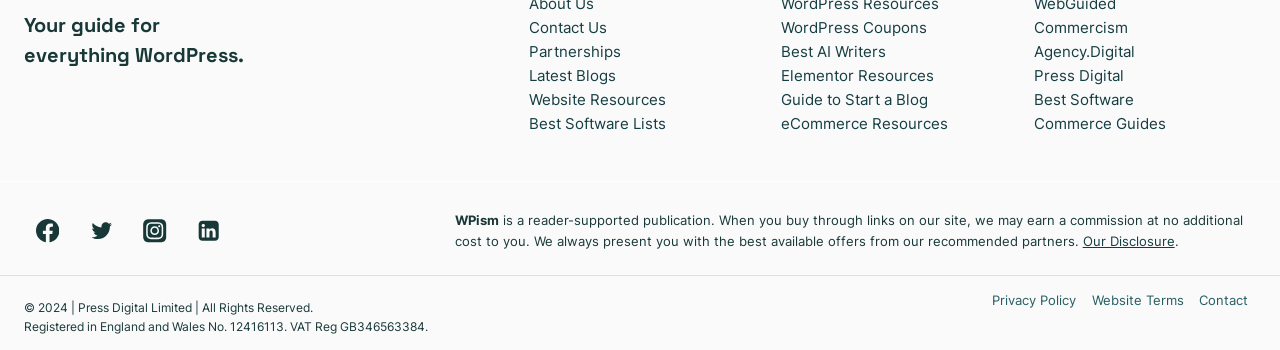In which country is Press Digital Limited registered?
With the help of the image, please provide a detailed response to the question.

Press Digital Limited is registered in England and Wales, as mentioned in the static text element at the bottom of the webpage.